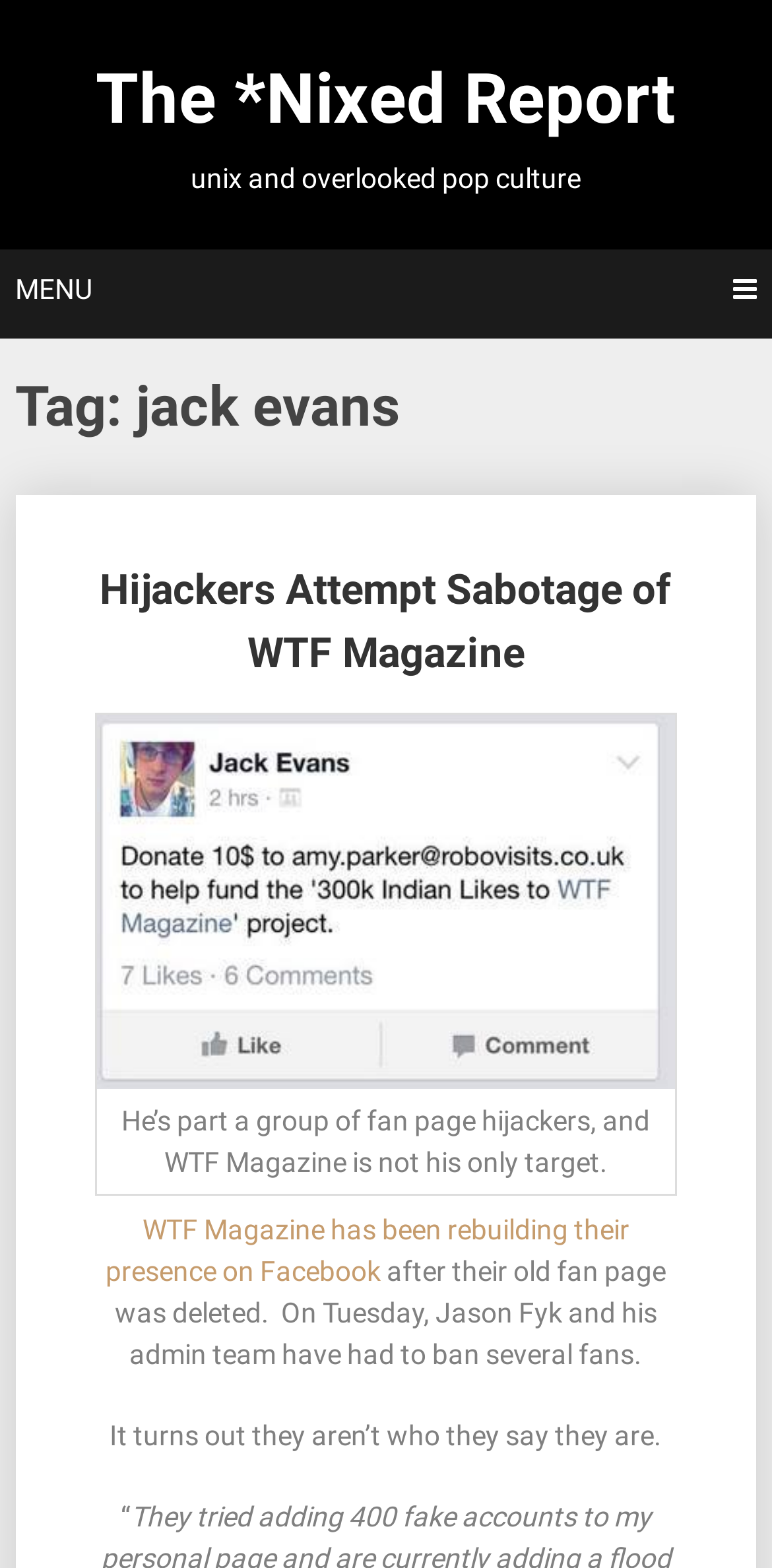Extract the bounding box coordinates for the described element: "The *Nixed Report". The coordinates should be represented as four float numbers between 0 and 1: [left, top, right, bottom].

[0.124, 0.038, 0.876, 0.09]